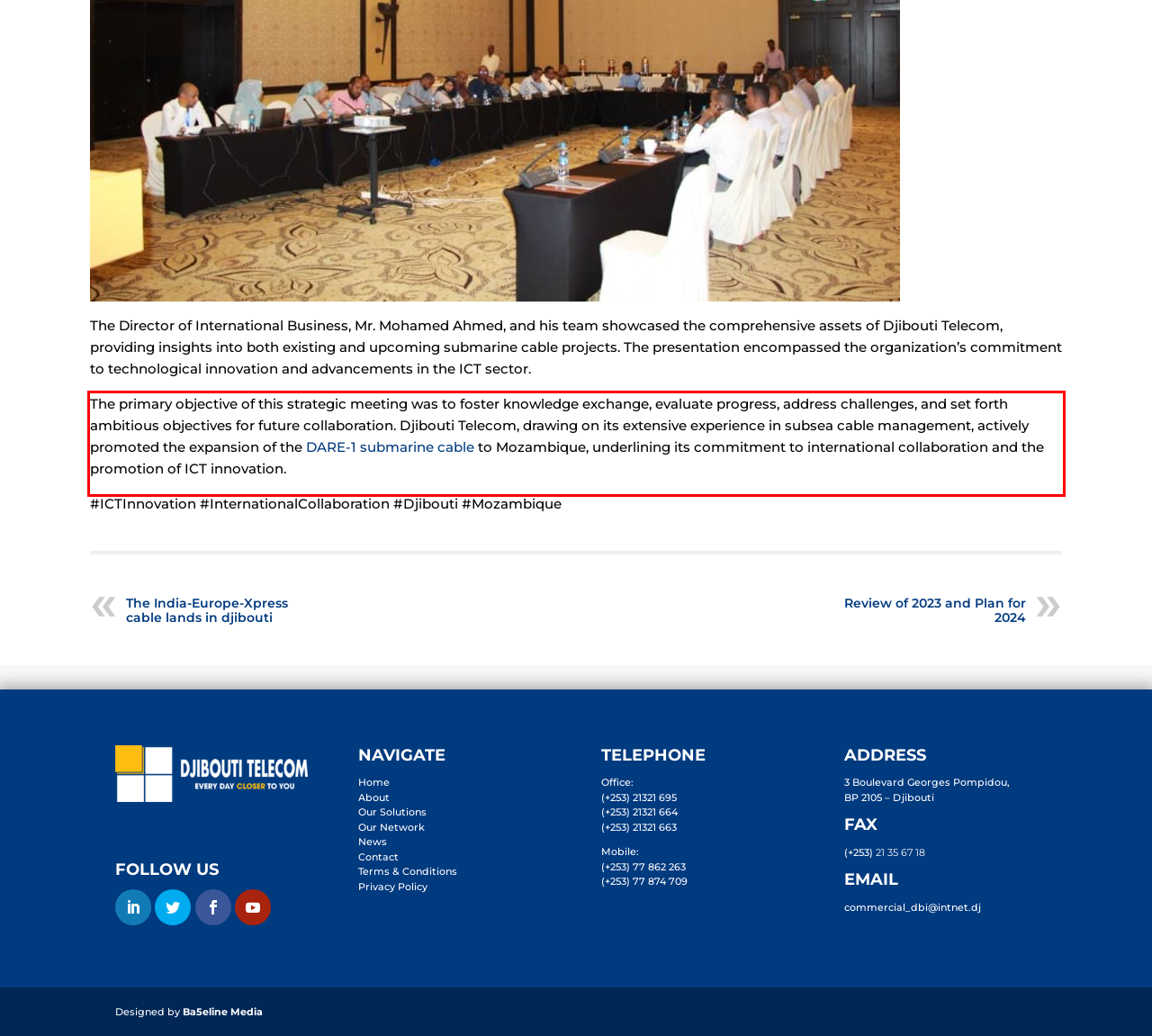Look at the webpage screenshot and recognize the text inside the red bounding box.

The primary objective of this strategic meeting was to foster knowledge exchange, evaluate progress, address challenges, and set forth ambitious objectives for future collaboration. Djibouti Telecom, drawing on its extensive experience in subsea cable management, actively promoted the expansion of the DARE-1 submarine cable to Mozambique, underlining its commitment to international collaboration and the promotion of ICT innovation.